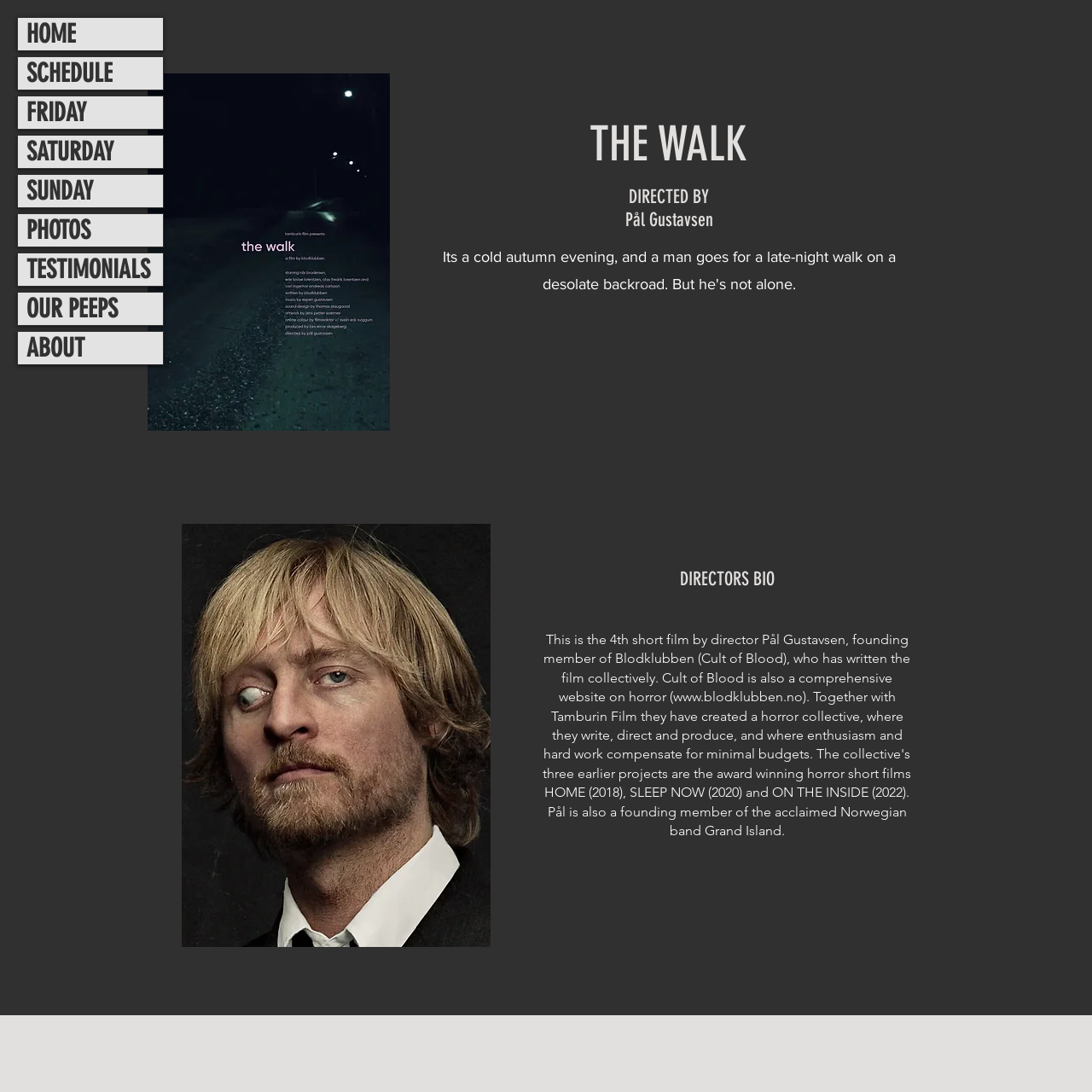Please find the bounding box coordinates of the element that you should click to achieve the following instruction: "view schedule". The coordinates should be presented as four float numbers between 0 and 1: [left, top, right, bottom].

[0.016, 0.052, 0.149, 0.082]